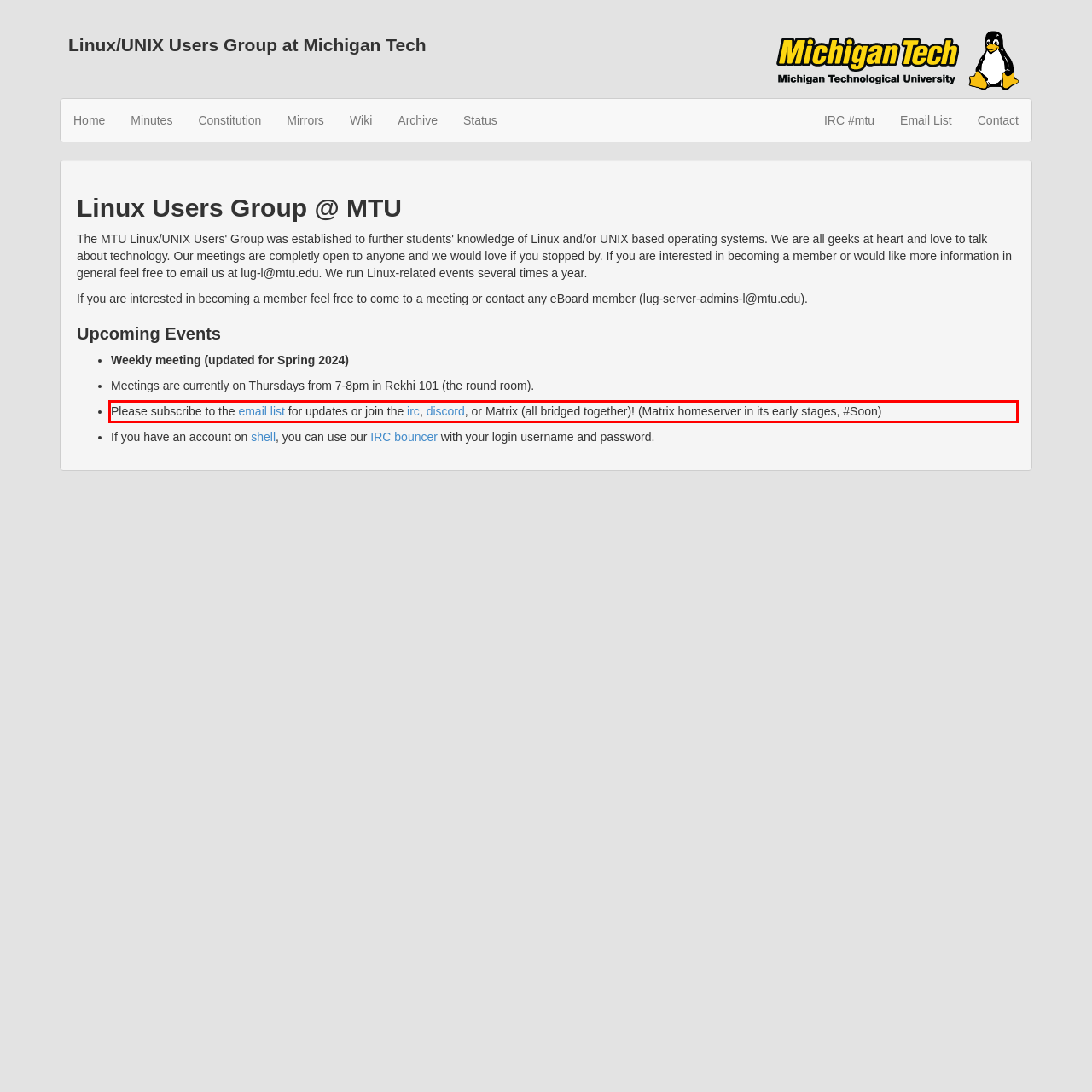Review the webpage screenshot provided, and perform OCR to extract the text from the red bounding box.

Please subscribe to the email list for updates or join the irc, discord, or Matrix (all bridged together)! (Matrix homeserver in its early stages, #Soon)